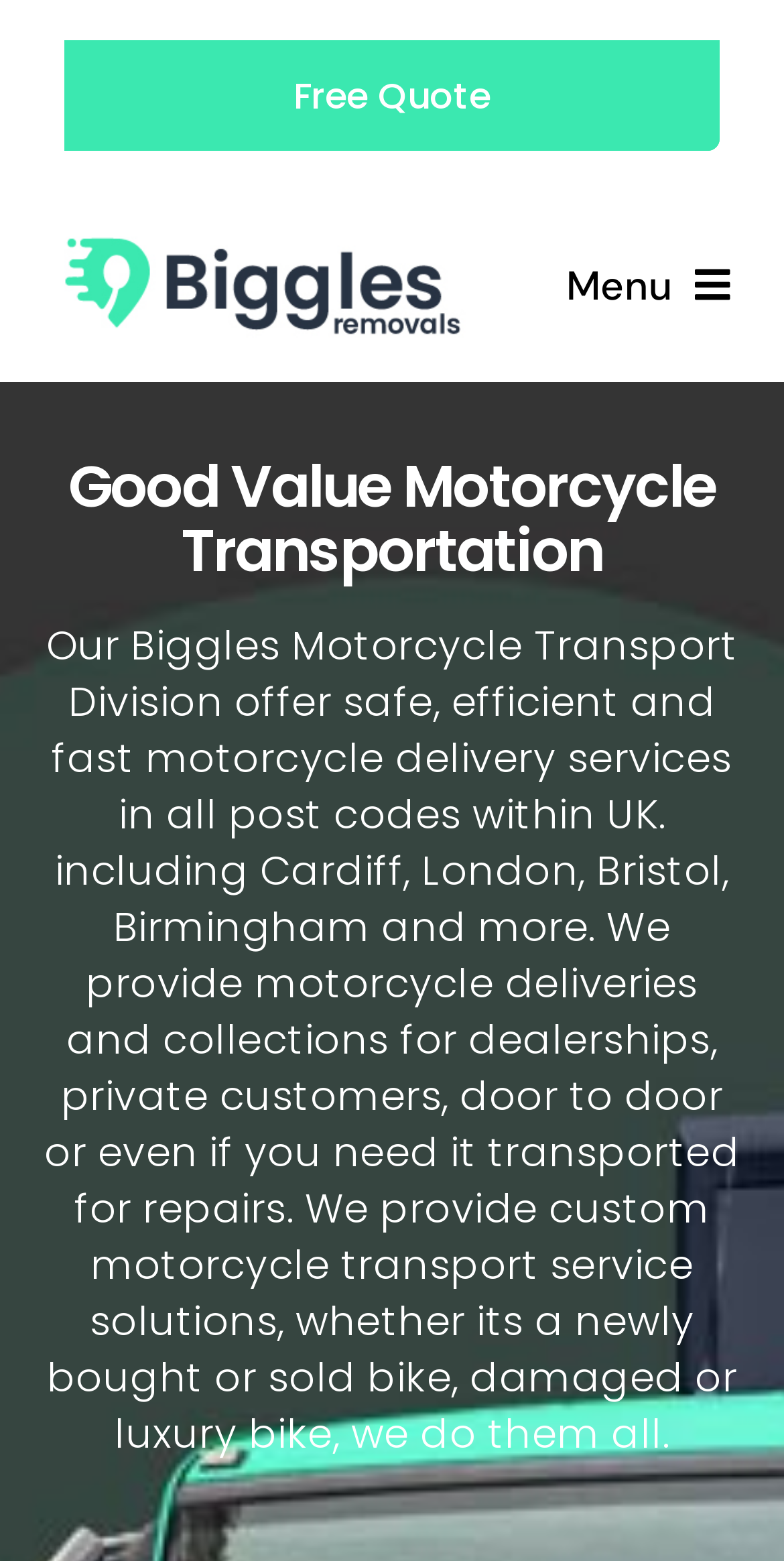Provide the bounding box coordinates of the HTML element this sentence describes: "Locations". The bounding box coordinates consist of four float numbers between 0 and 1, i.e., [left, top, right, bottom].

[0.0, 0.322, 1.0, 0.402]